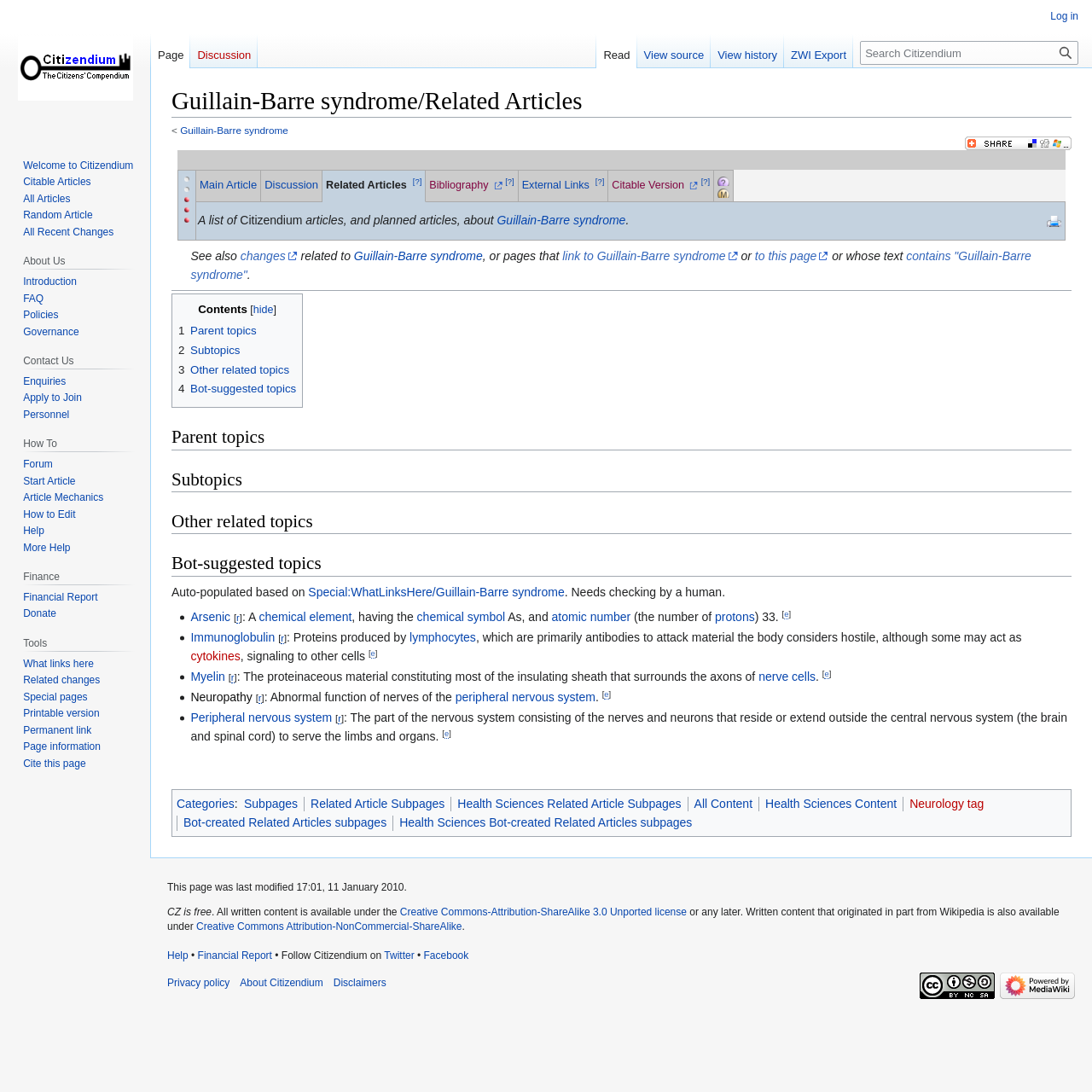Can you identify the bounding box coordinates of the clickable region needed to carry out this instruction: 'Check the bibliography'? The coordinates should be four float numbers within the range of 0 to 1, stated as [left, top, right, bottom].

[0.393, 0.164, 0.46, 0.175]